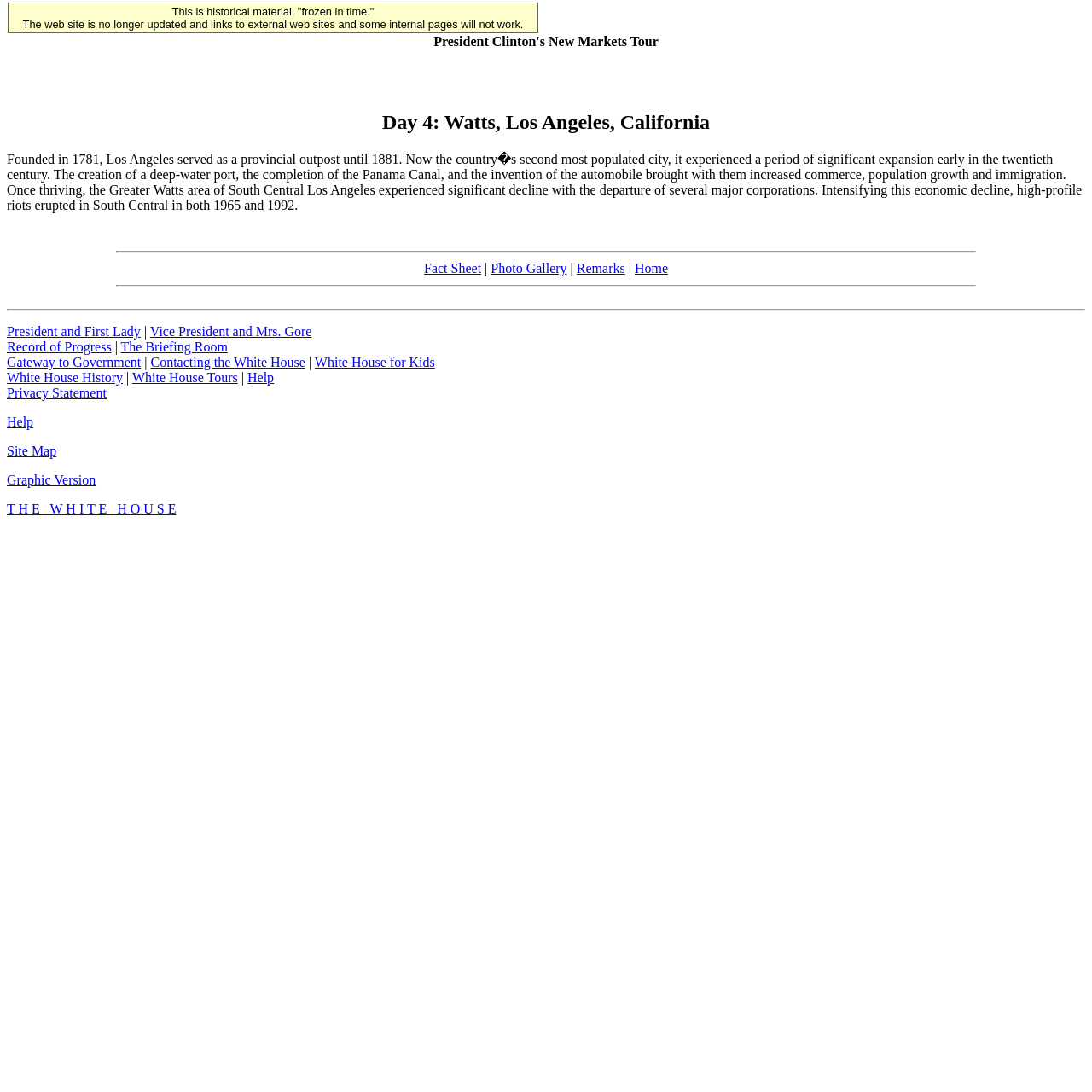What is the purpose of the deep-water port and the Panama Canal?
Refer to the image and give a detailed answer to the question.

According to the webpage, the creation of a deep-water port and the completion of the Panama Canal brought with them increased commerce, which contributed to the growth and development of Los Angeles.